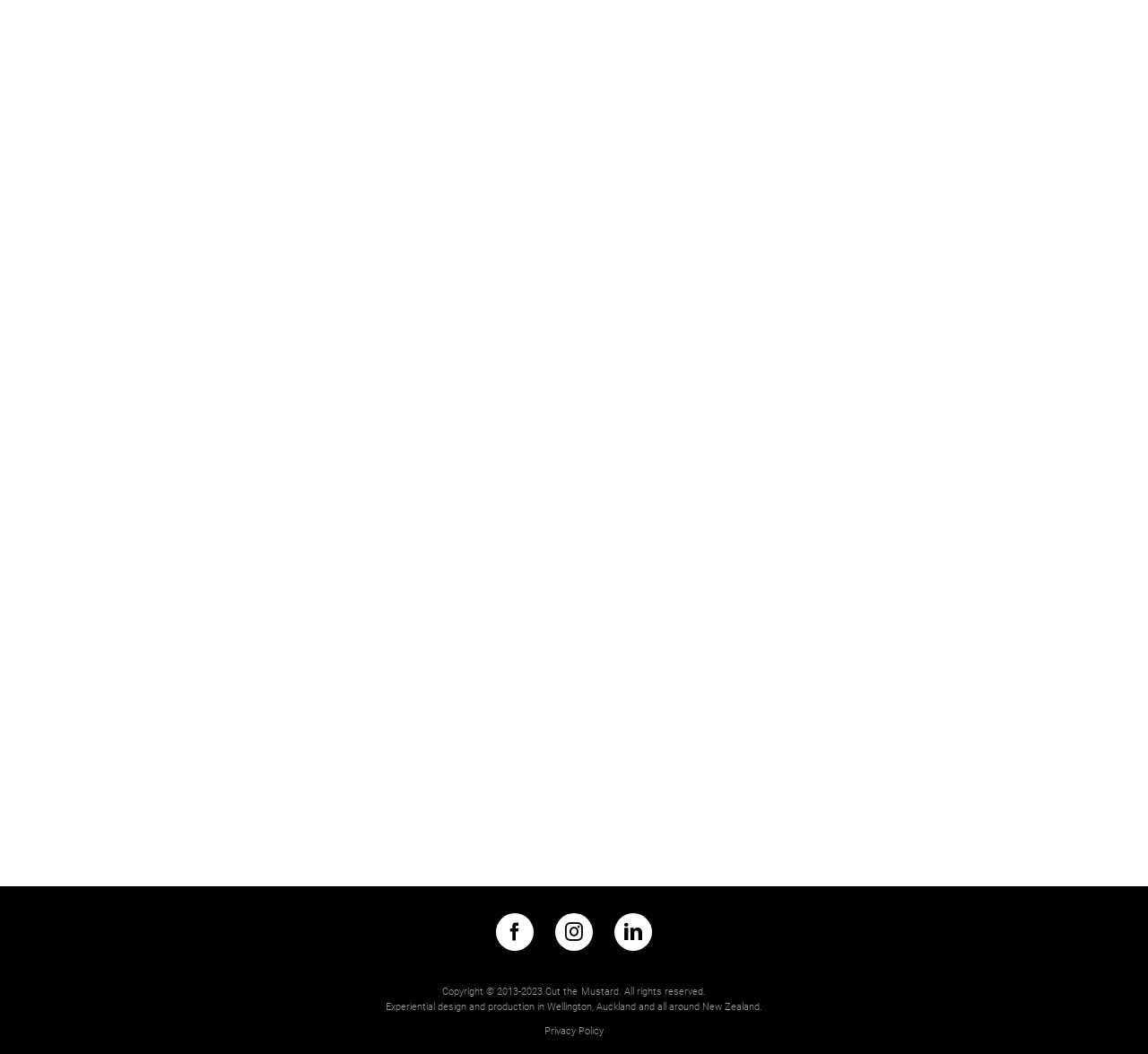Given the element description aria-label="facebook" title="Facebook", predict the bounding box coordinates for the UI element in the webpage screenshot. The format should be (top-left x, top-left y, bottom-right x, bottom-right y), and the values should be between 0 and 1.

[0.432, 0.866, 0.465, 0.902]